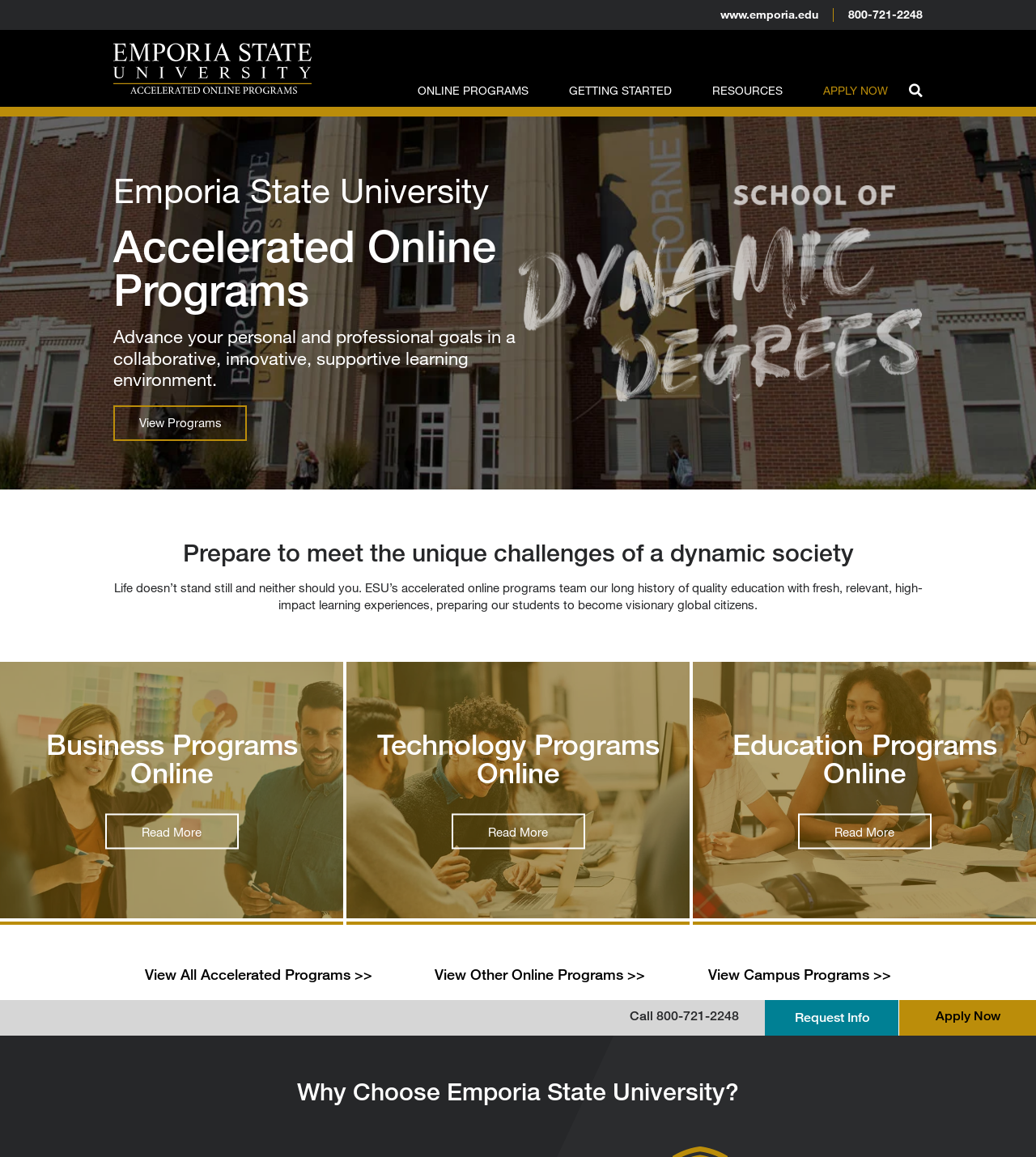Identify the bounding box coordinates of the area you need to click to perform the following instruction: "Request more information".

[0.738, 0.864, 0.867, 0.895]